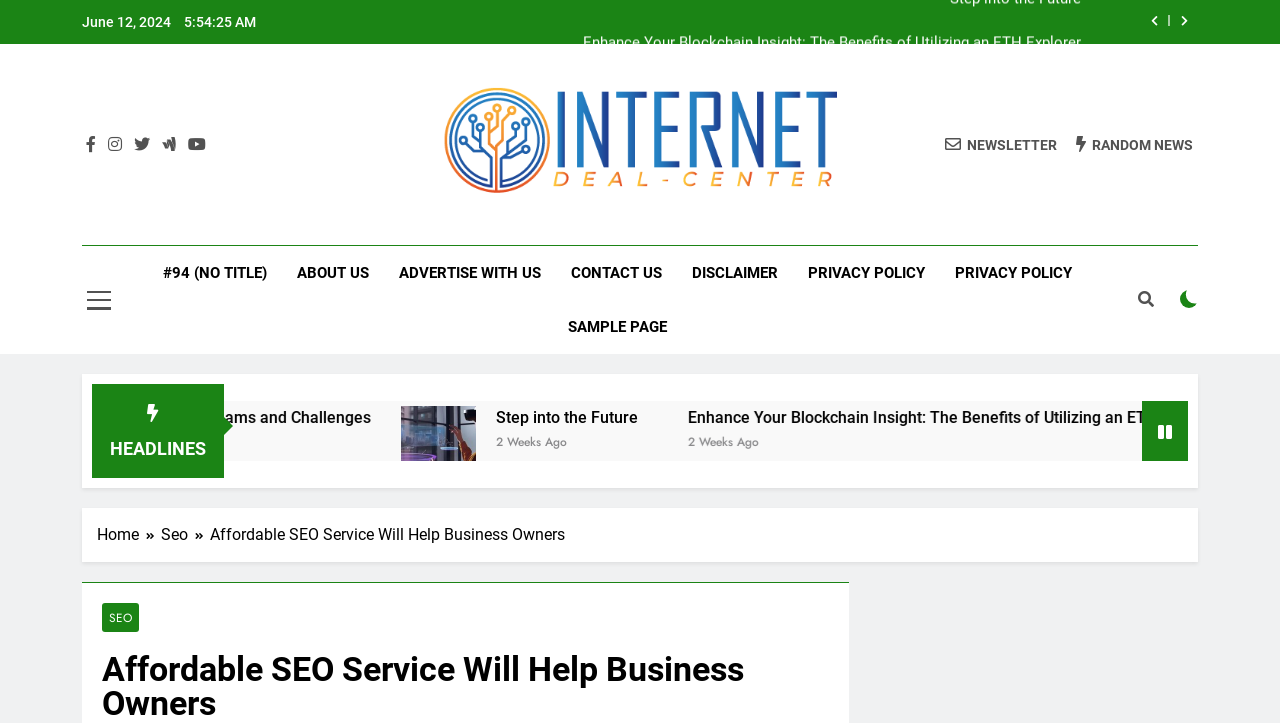What is the name of the website?
Make sure to answer the question with a detailed and comprehensive explanation.

The name of the website is displayed in the top navigation bar, specifically in the element with the text 'Internet Deal Center'.